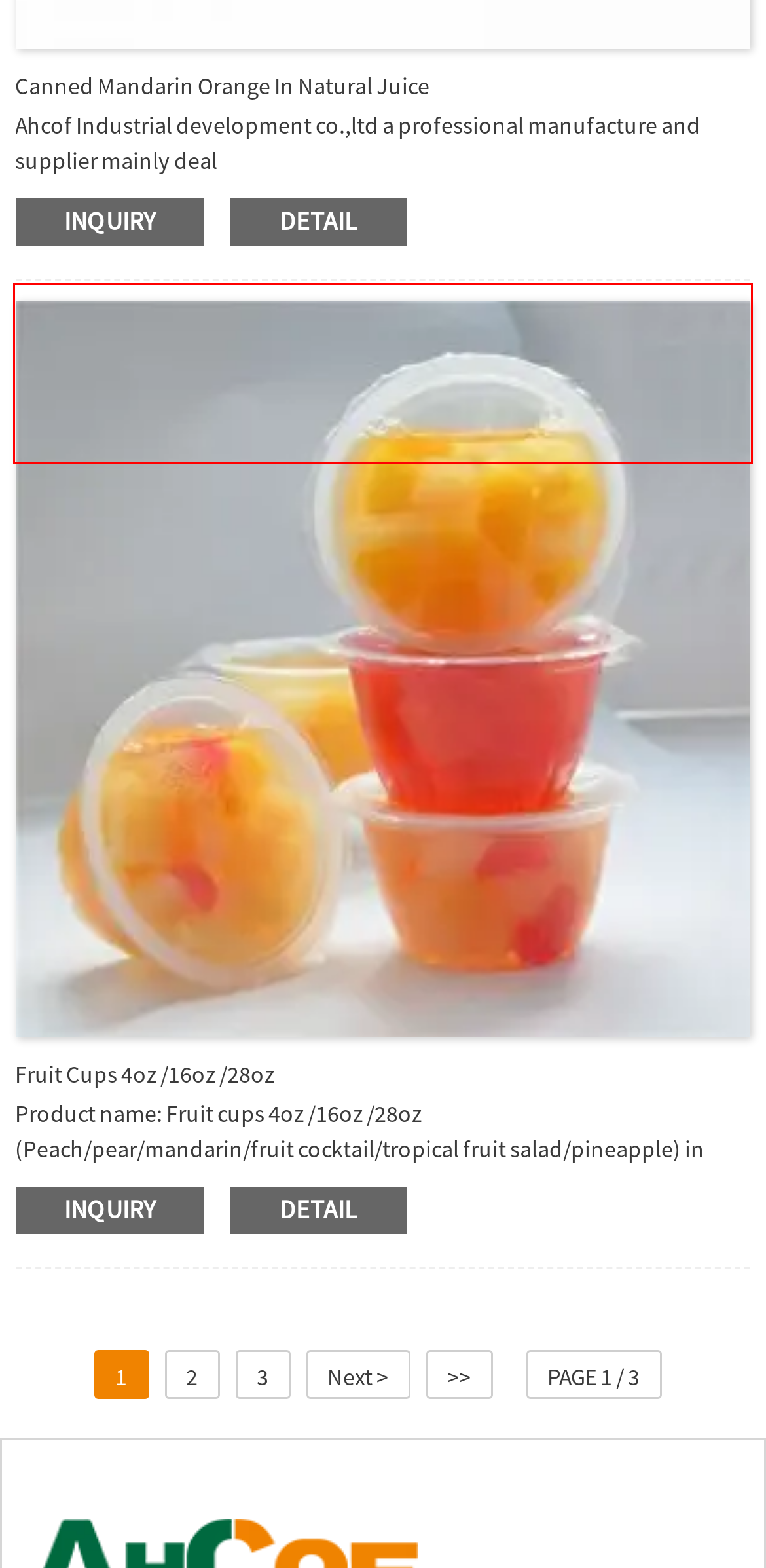Identify the text within the red bounding box on the webpage screenshot and generate the extracted text content.

Mandarin oranges have even more beta-carotene and beta-cryptoxanthin than common oranges, making them excellent additions to your diet. The body turns beta-carotene and beta-cryptoxanthin into vitamin A, which is essential for a healthy immune system, good vision, and normal growth and development.